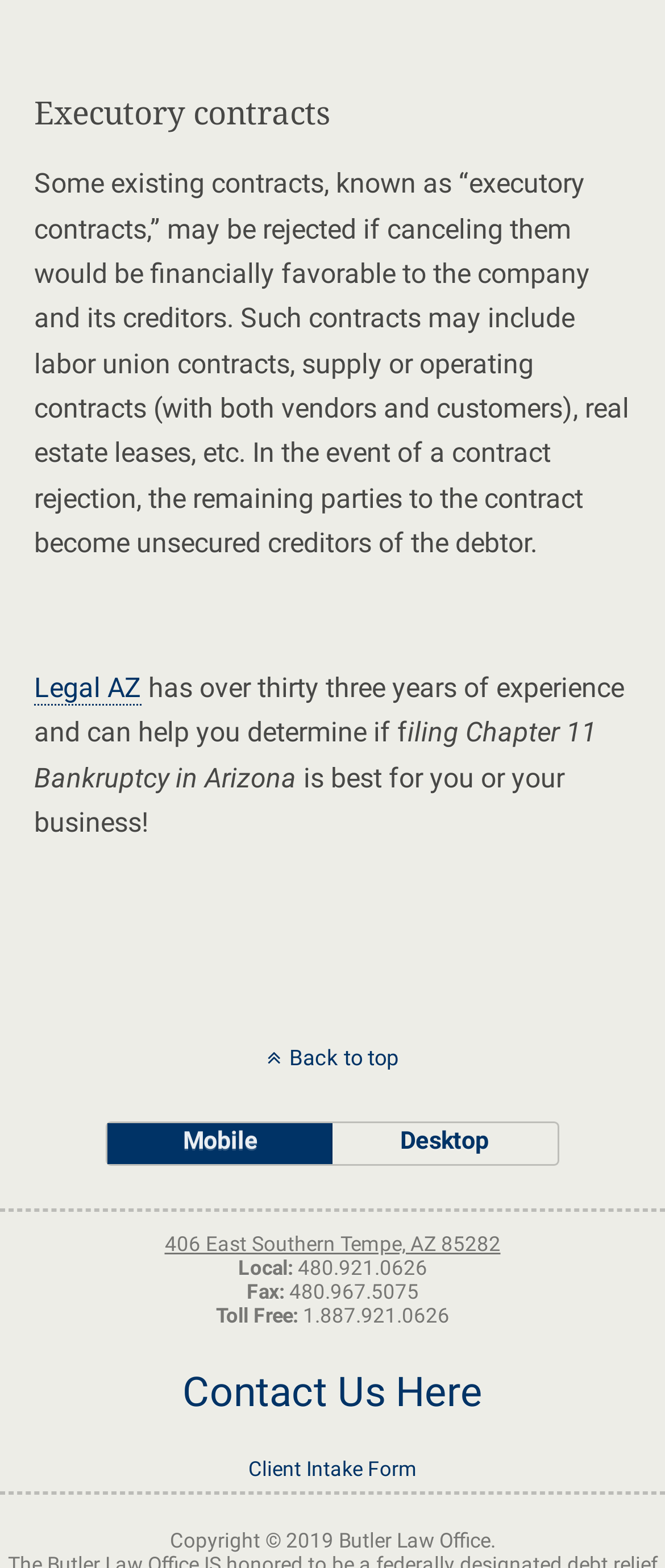What type of contracts may be rejected?
Using the screenshot, give a one-word or short phrase answer.

Executory contracts